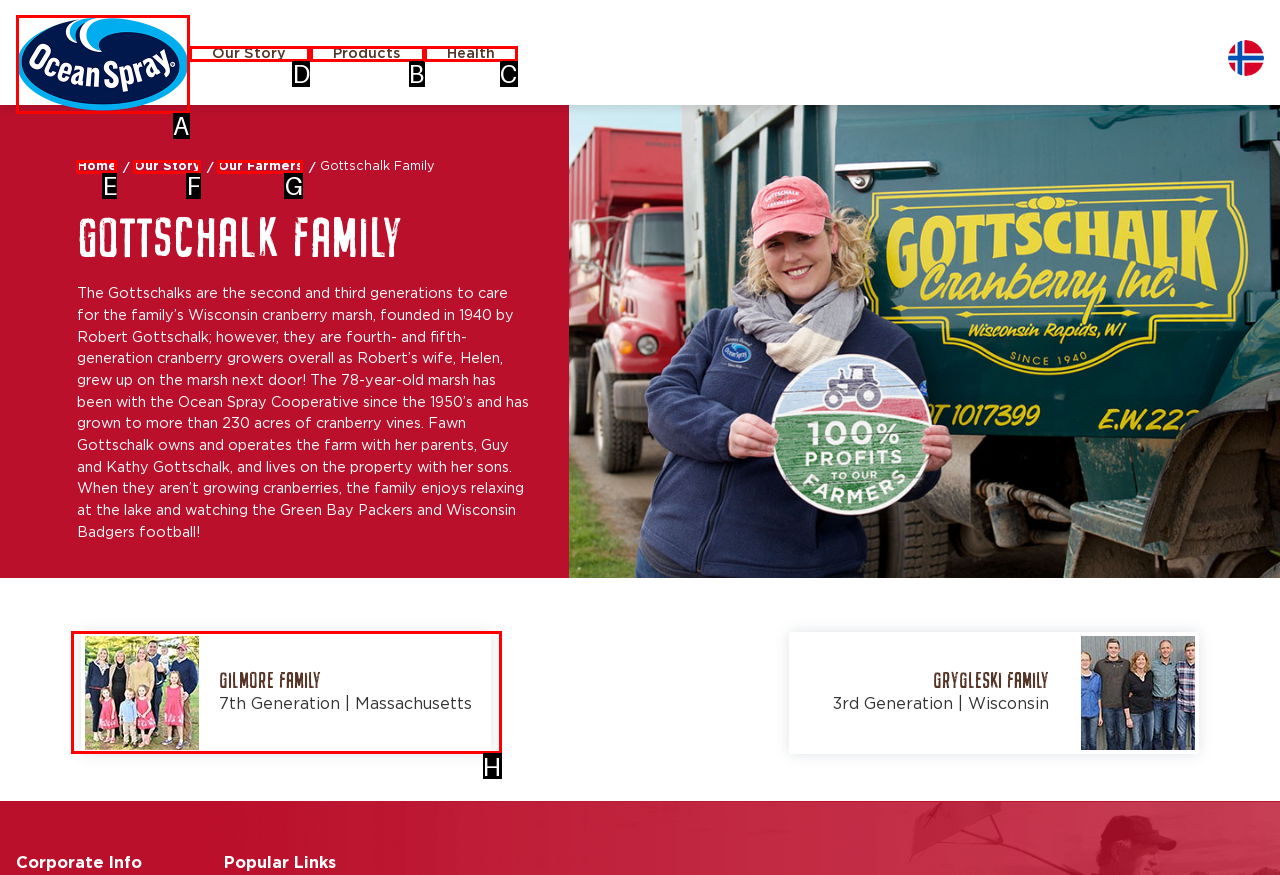To complete the instruction: Go to the Our Story page, which HTML element should be clicked?
Respond with the option's letter from the provided choices.

D